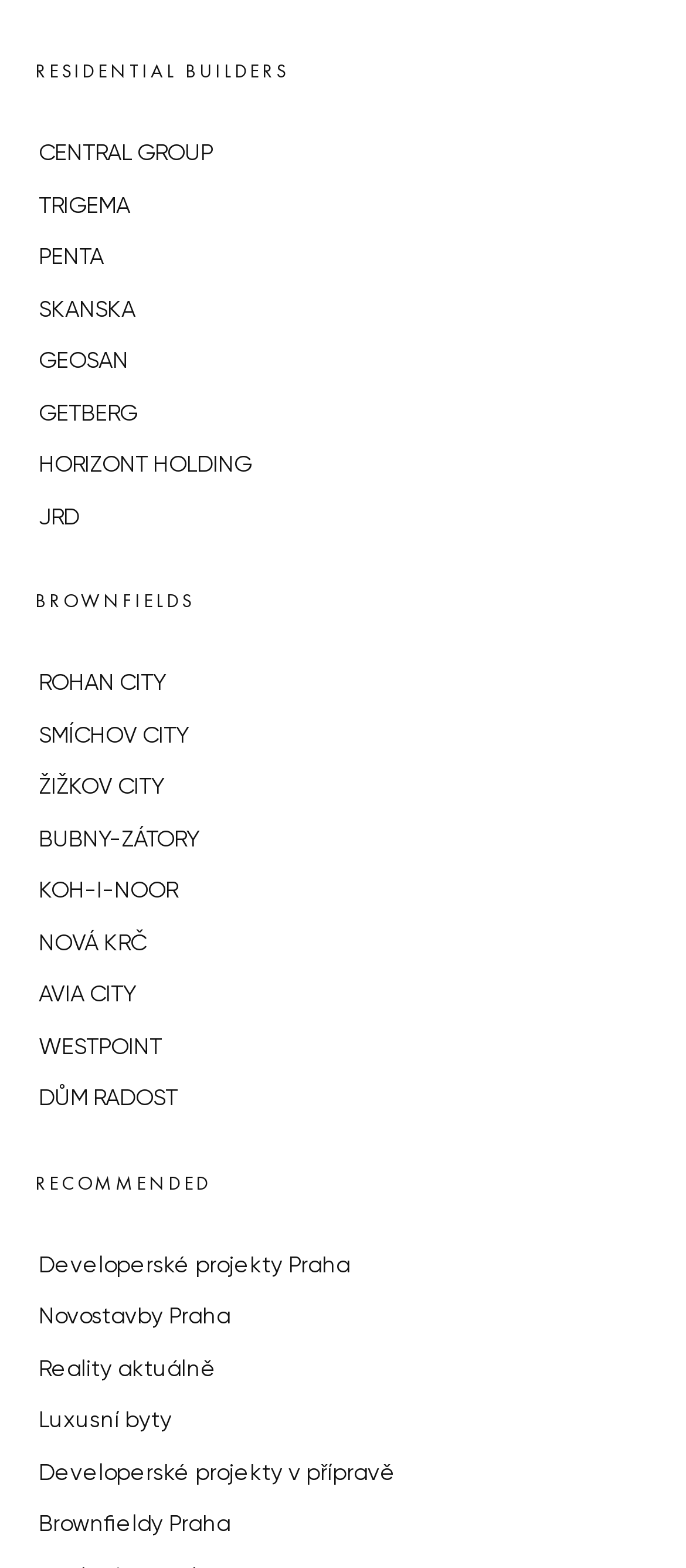What is the first link under 'BROWNFIELDS'?
Refer to the image and provide a concise answer in one word or phrase.

ROHAN CITY